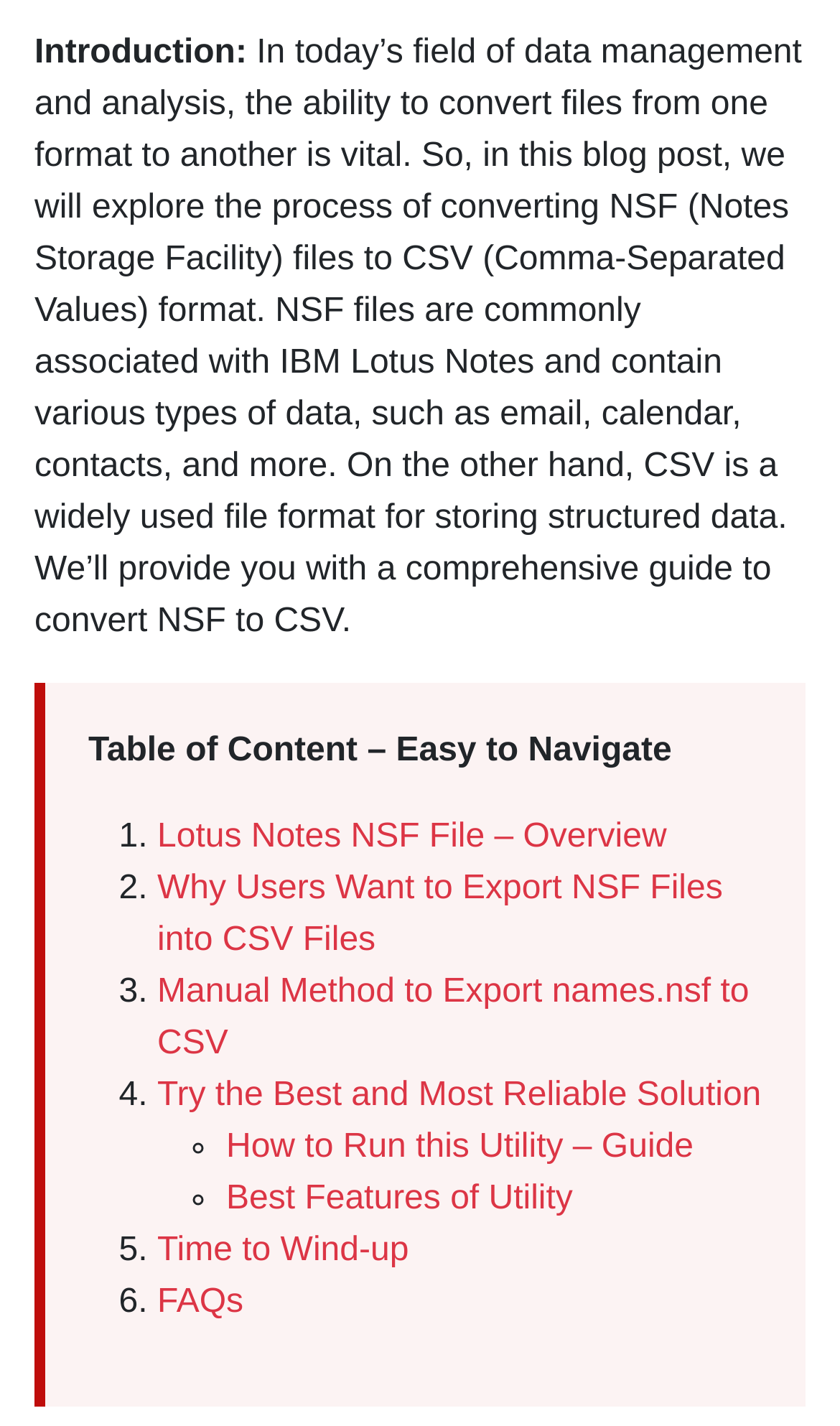From the element description FAQs, predict the bounding box coordinates of the UI element. The coordinates must be specified in the format (top-left x, top-left y, bottom-right x, bottom-right y) and should be within the 0 to 1 range.

[0.187, 0.9, 0.29, 0.926]